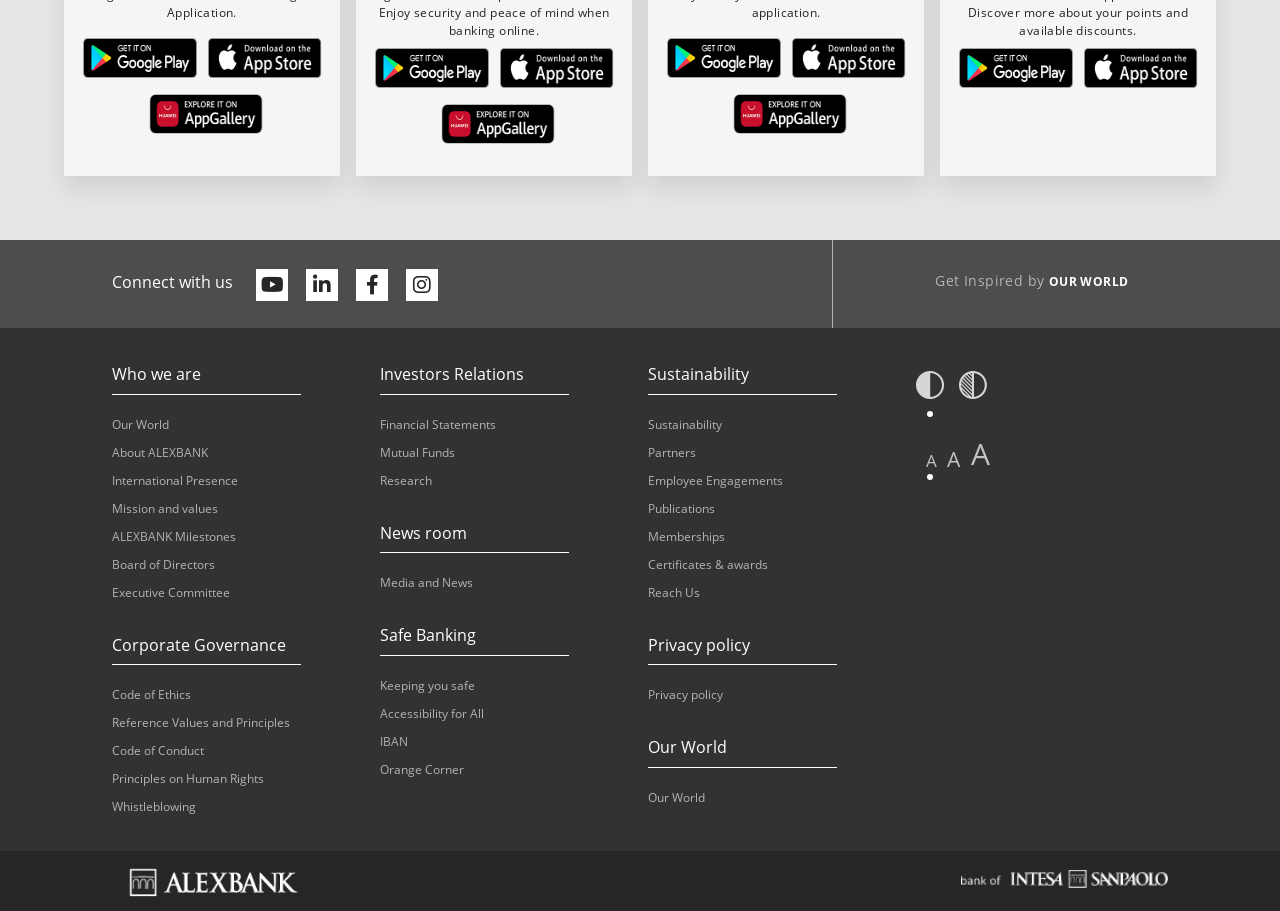How many download links are available?
From the screenshot, supply a one-word or short-phrase answer.

12